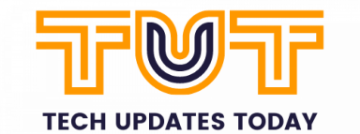Please look at the image and answer the question with a detailed explanation: What is written below the letters 'TUT'?

Below the bold, stylized letters 'TUT', the full name 'TECH UPDATES TODAY' is presented in a clean, easily legible font, establishing a professional yet contemporary brand identity.